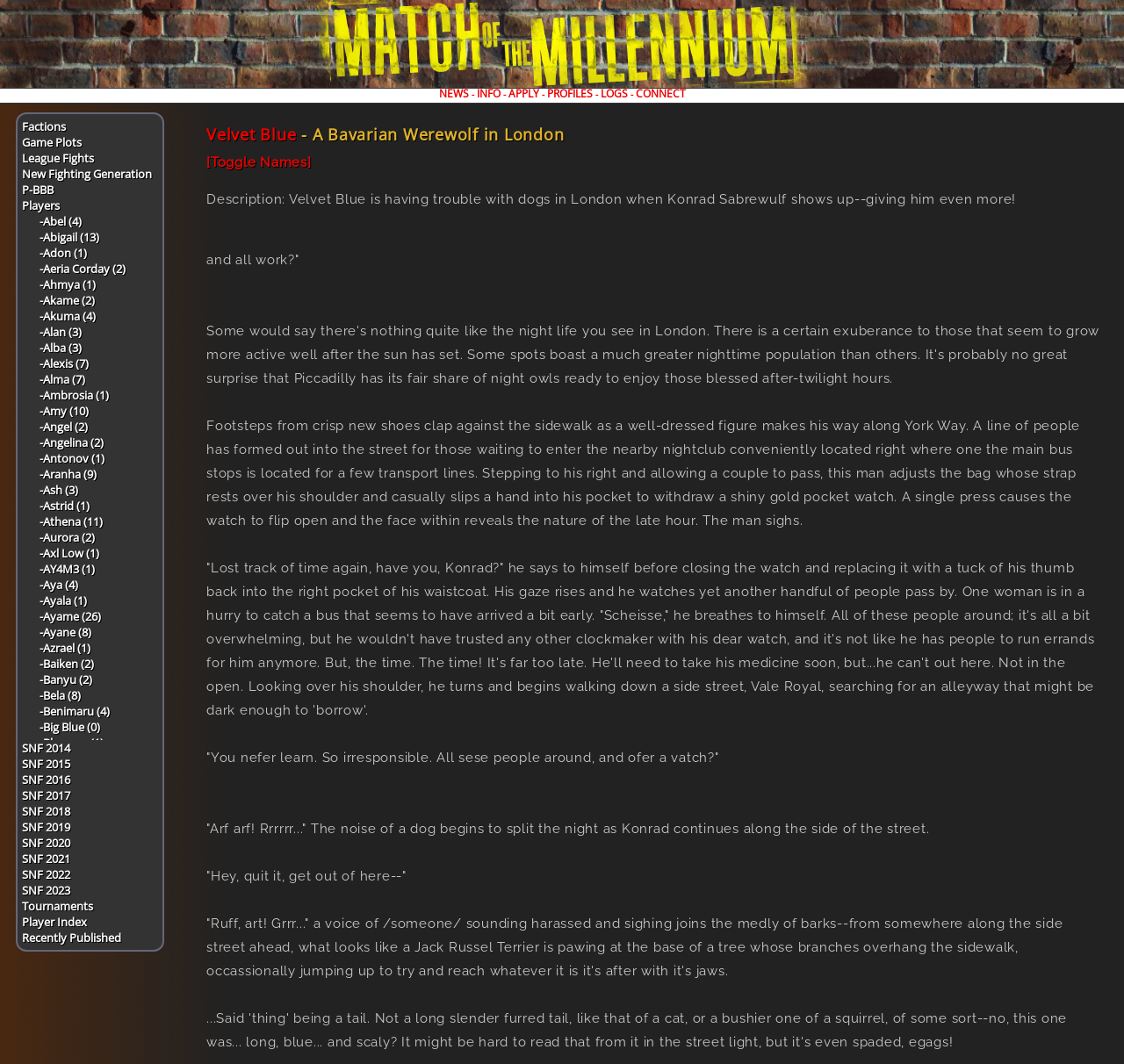Please find the bounding box coordinates of the element's region to be clicked to carry out this instruction: "Click on NEWS".

[0.39, 0.081, 0.417, 0.095]